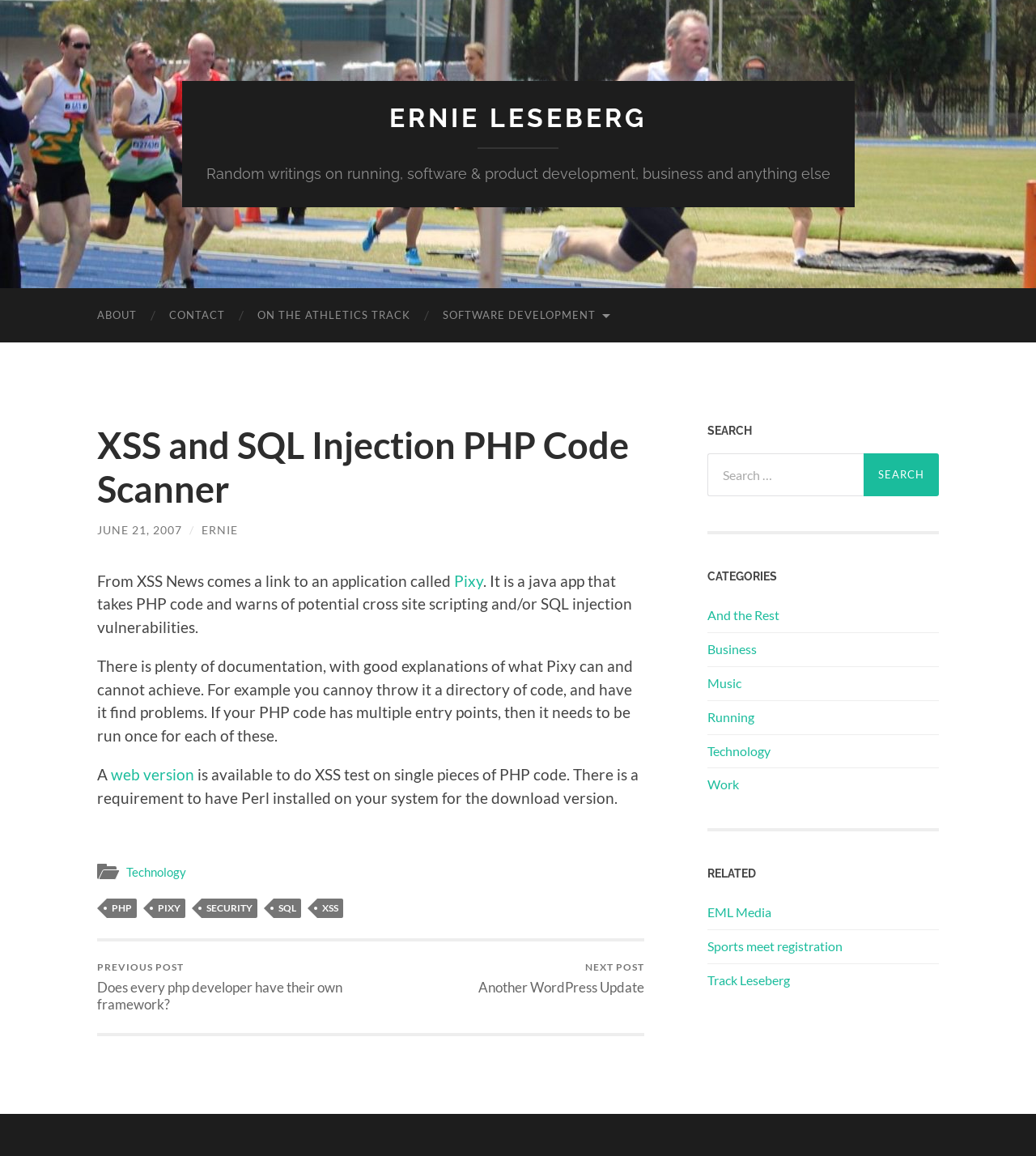Can you find the bounding box coordinates for the element to click on to achieve the instruction: "Click on the 'ABOUT' link"?

[0.078, 0.249, 0.148, 0.296]